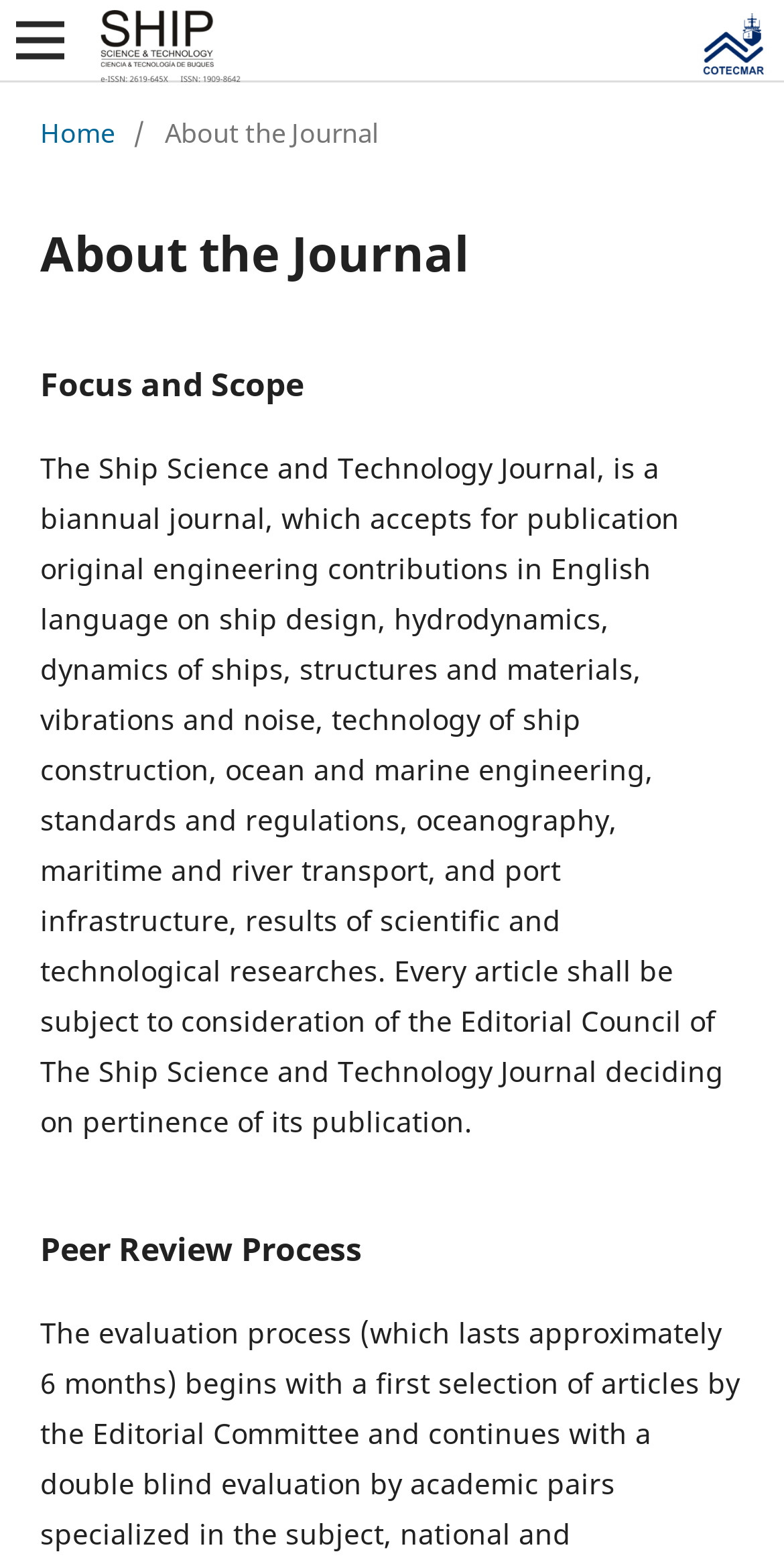Describe the webpage in detail, including text, images, and layout.

The webpage is about the "About the Journal" section of the "Ciencia y tecnología de buques" journal. At the top left corner, there is a button labeled "Open Menu". Next to it, there is a horizontal link that spans almost the entire width of the page, containing an image. Below this, there is a navigation section that displays the current location, "You are here:", with links to "Home" and the current page, "About the Journal", separated by a slash.

The main content of the page is divided into three sections. The first section is a heading that repeats the title "About the Journal". The second section is a heading titled "Focus and Scope", which is followed by a large block of text that describes the journal's focus and scope, including the types of articles it accepts and the review process. This text block takes up most of the page's vertical space.

The third section is a heading titled "Peer Review Process", which is located at the bottom of the page. There are no other UI elements or images on the page besides the ones mentioned.